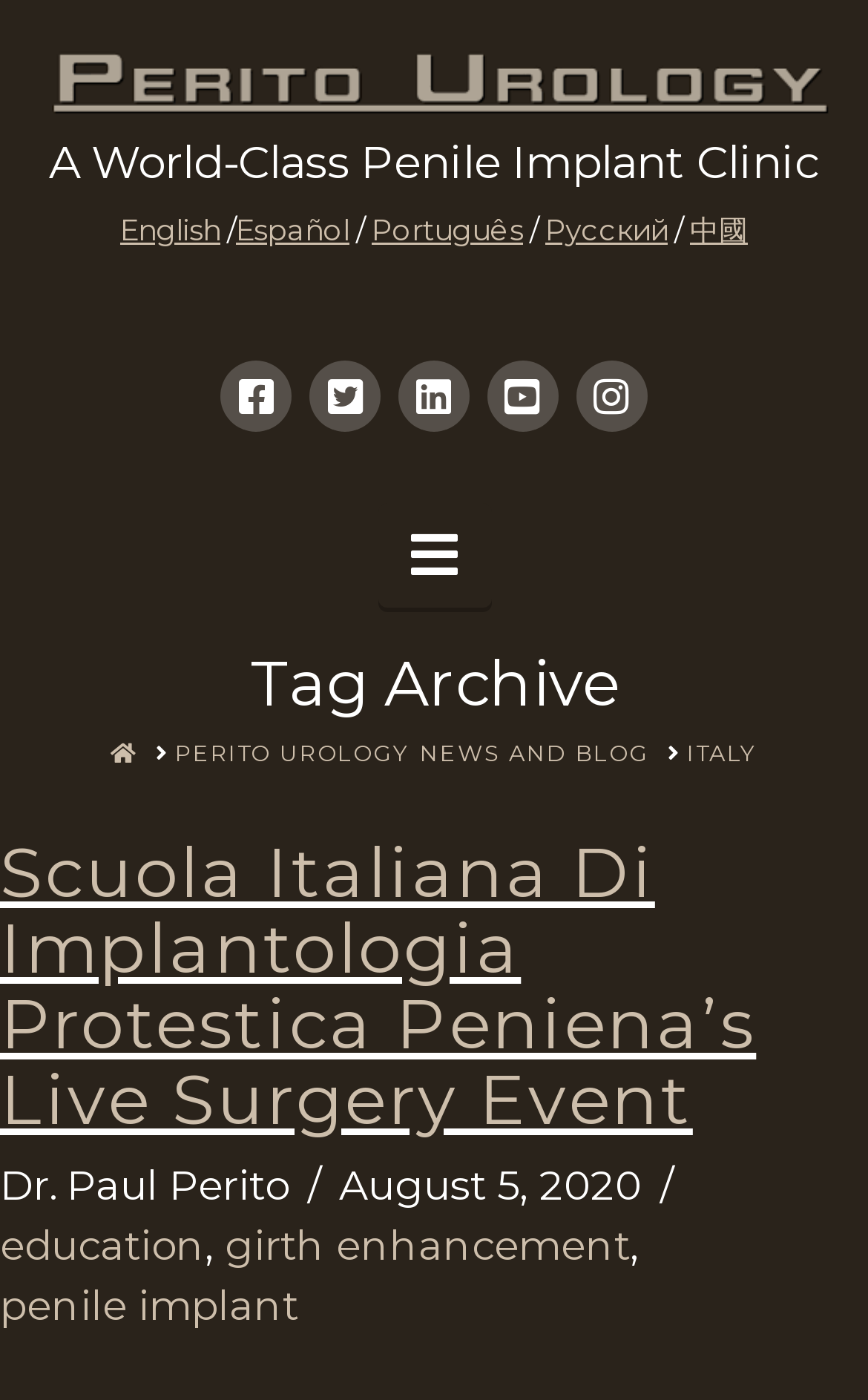Can you find the bounding box coordinates for the element to click on to achieve the instruction: "Switch to English language"?

[0.138, 0.151, 0.254, 0.177]